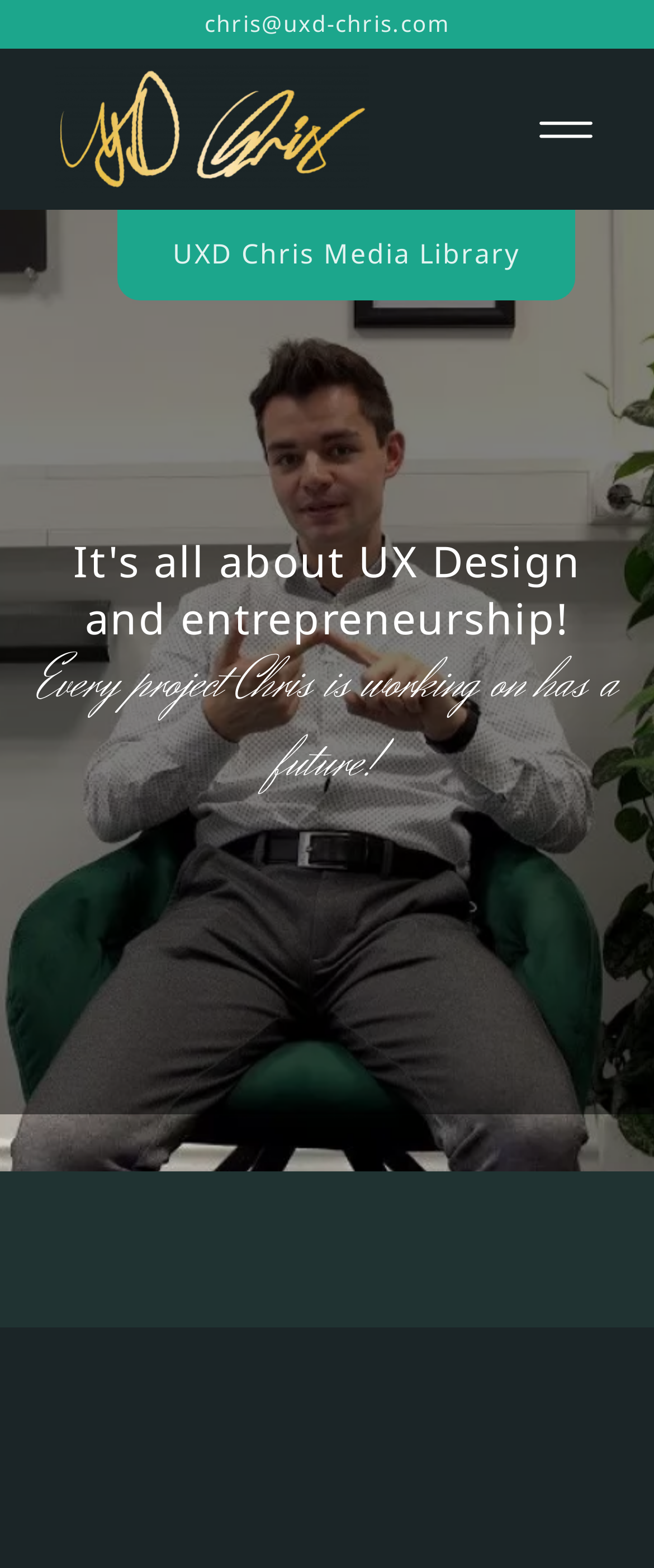Provide a short answer using a single word or phrase for the following question: 
What is the email address of UXD Chris?

chris@uxd-chris.com